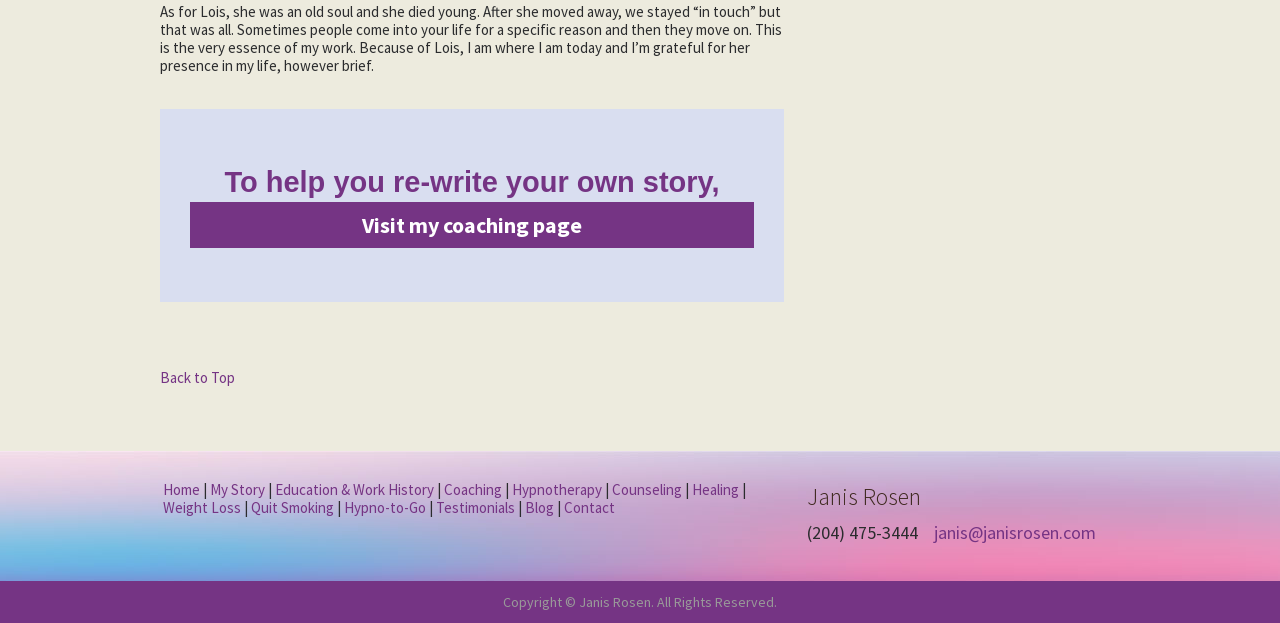Highlight the bounding box coordinates of the region I should click on to meet the following instruction: "Go back to top".

[0.125, 0.591, 0.184, 0.622]